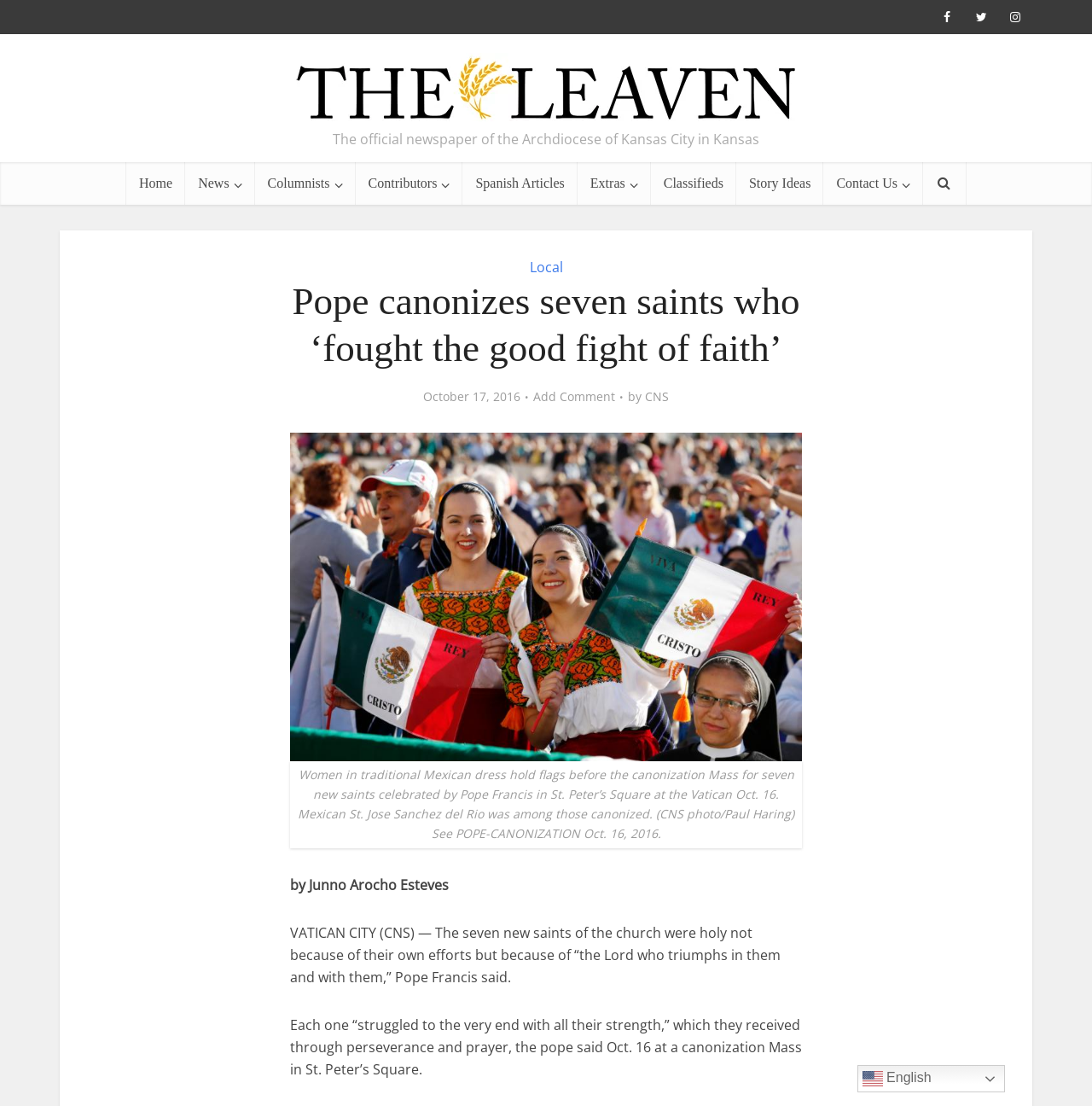Determine the bounding box for the HTML element described here: "Add Comment". The coordinates should be given as [left, top, right, bottom] with each number being a float between 0 and 1.

[0.488, 0.352, 0.563, 0.366]